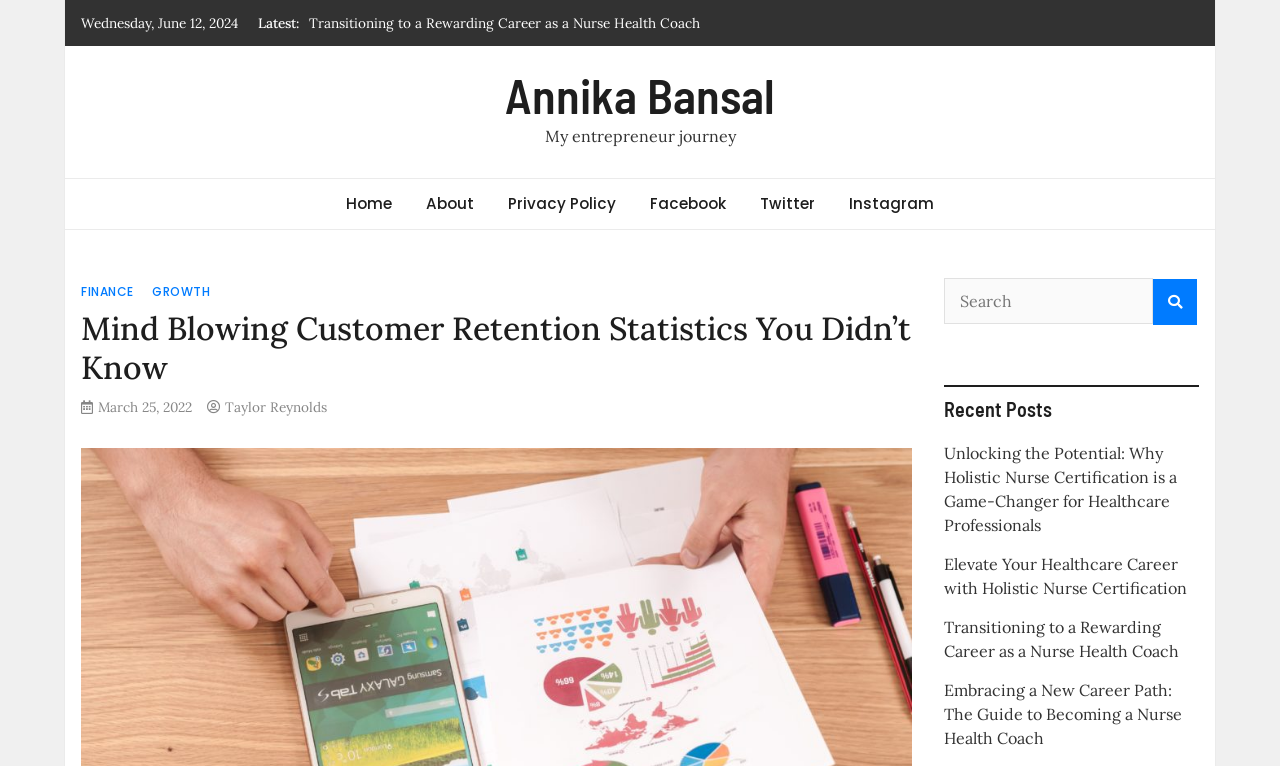Determine the bounding box coordinates of the UI element described below. Use the format (top-left x, top-left y, bottom-right x, bottom-right y) with floating point numbers between 0 and 1: Taylor Reynolds

[0.176, 0.52, 0.255, 0.543]